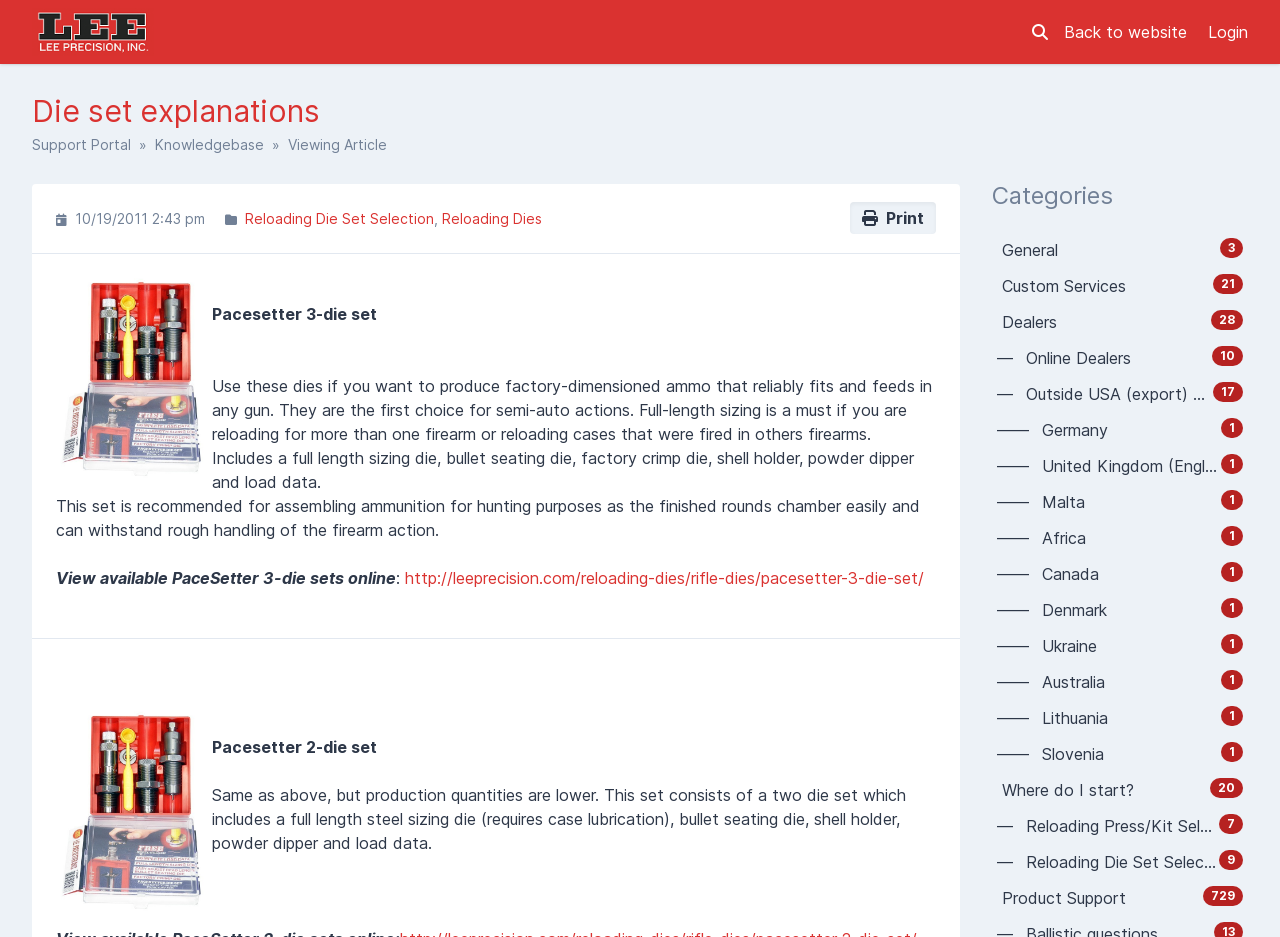Could you identify the text that serves as the heading for this webpage?

Die set explanations